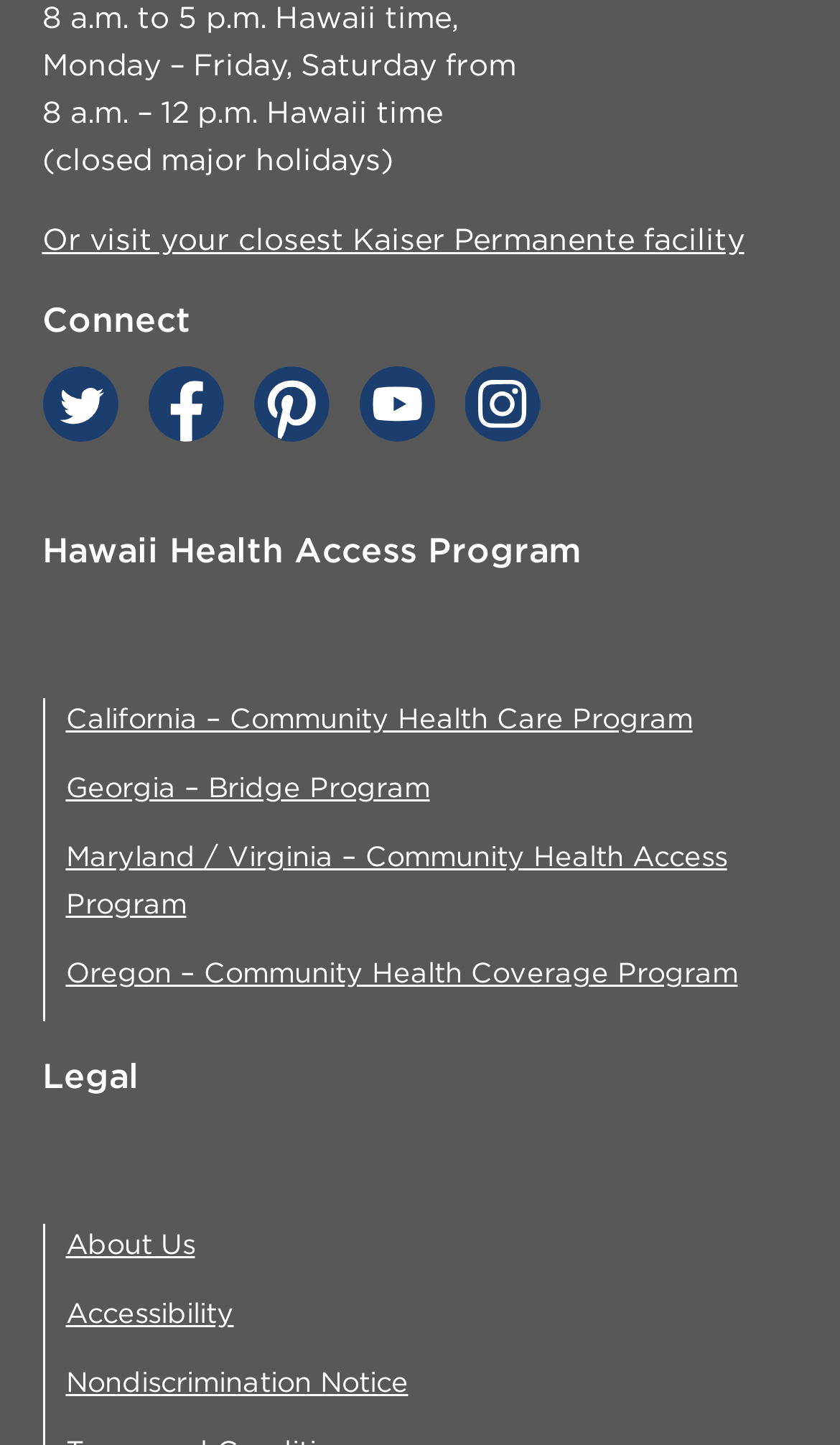Determine the bounding box coordinates of the region to click in order to accomplish the following instruction: "Explore California – Community Health Care Program". Provide the coordinates as four float numbers between 0 and 1, specifically [left, top, right, bottom].

[0.078, 0.489, 0.824, 0.508]